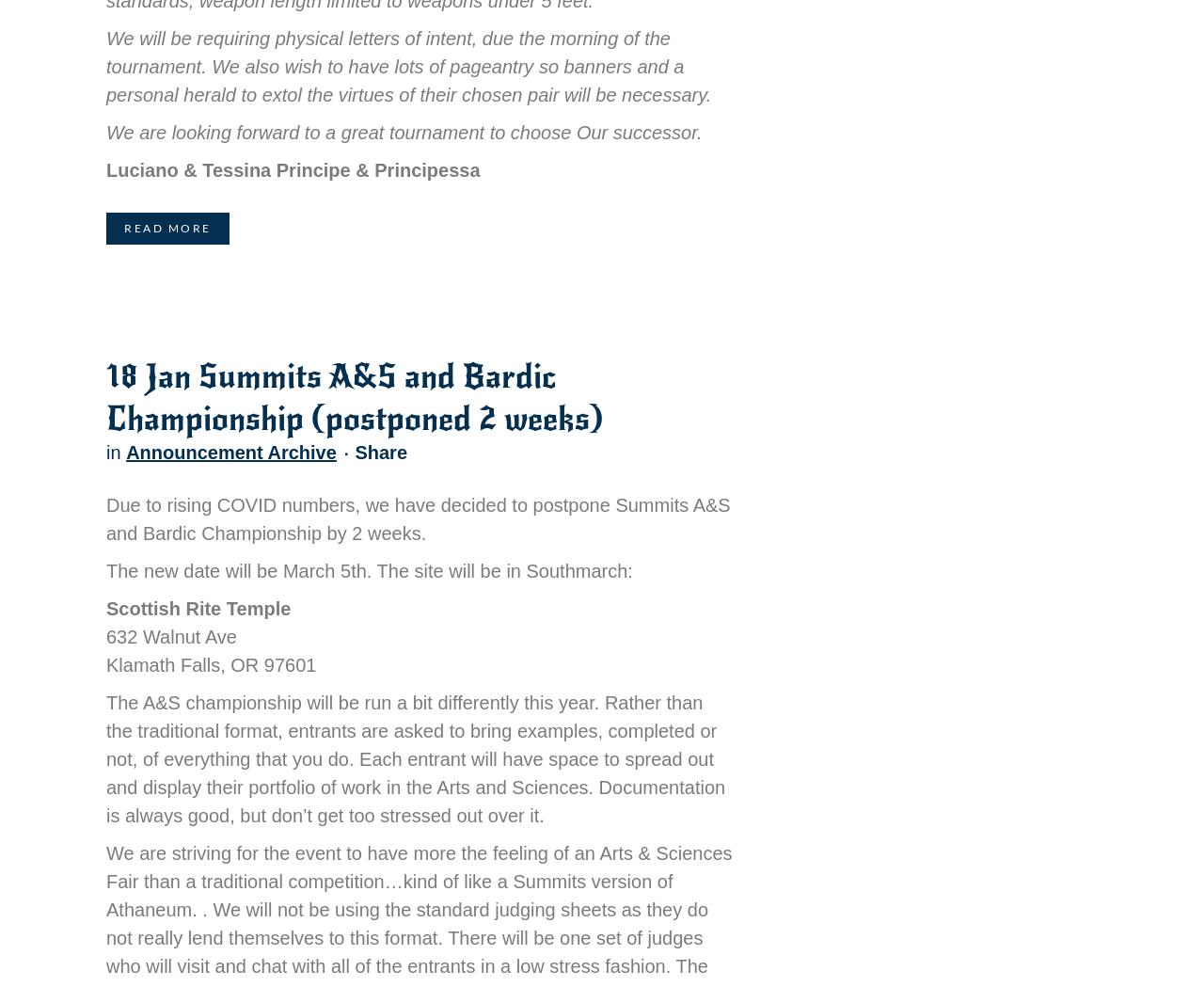Find the bounding box coordinates for the HTML element described in this sentence: "Share". Provide the coordinates as four float numbers between 0 and 1, in the format [left, top, right, bottom].

[0.295, 0.448, 0.338, 0.469]